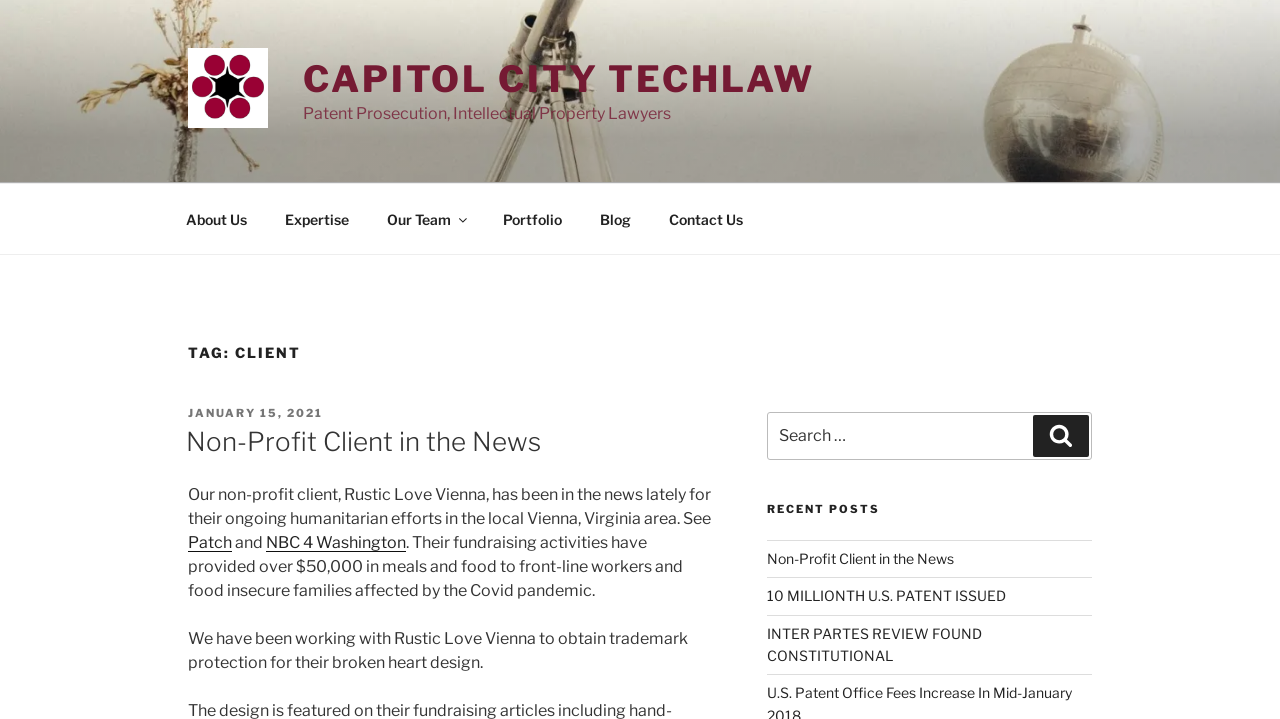Carefully examine the image and provide an in-depth answer to the question: What is the purpose of the search box?

The purpose of the search box can be inferred from its location and the text beside it, which says 'Search for:'. It is likely used to search for posts on the webpage.